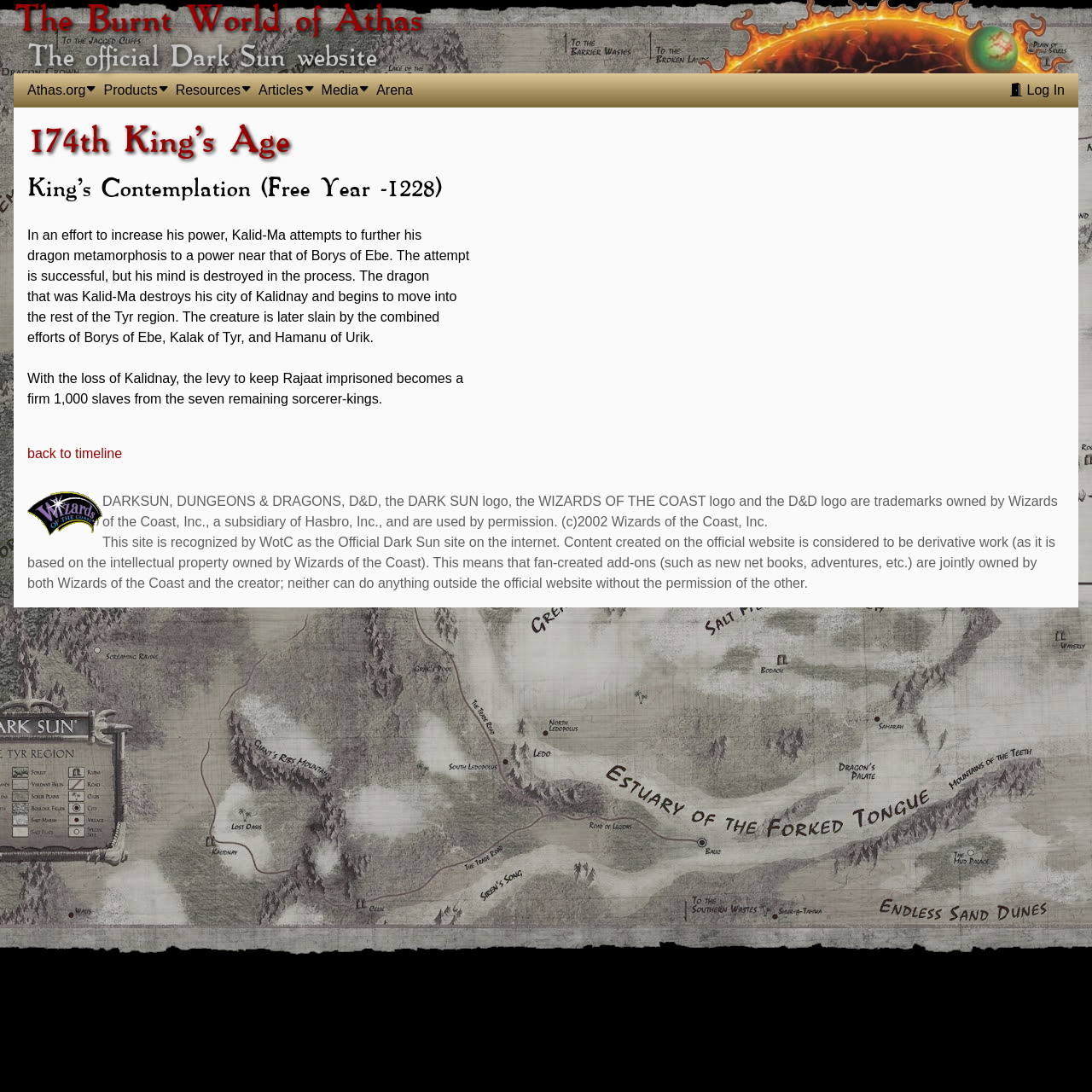Locate the bounding box coordinates of the area to click to fulfill this instruction: "Go to Athas.org". The bounding box should be presented as four float numbers between 0 and 1, in the order [left, top, right, bottom].

[0.025, 0.076, 0.089, 0.089]